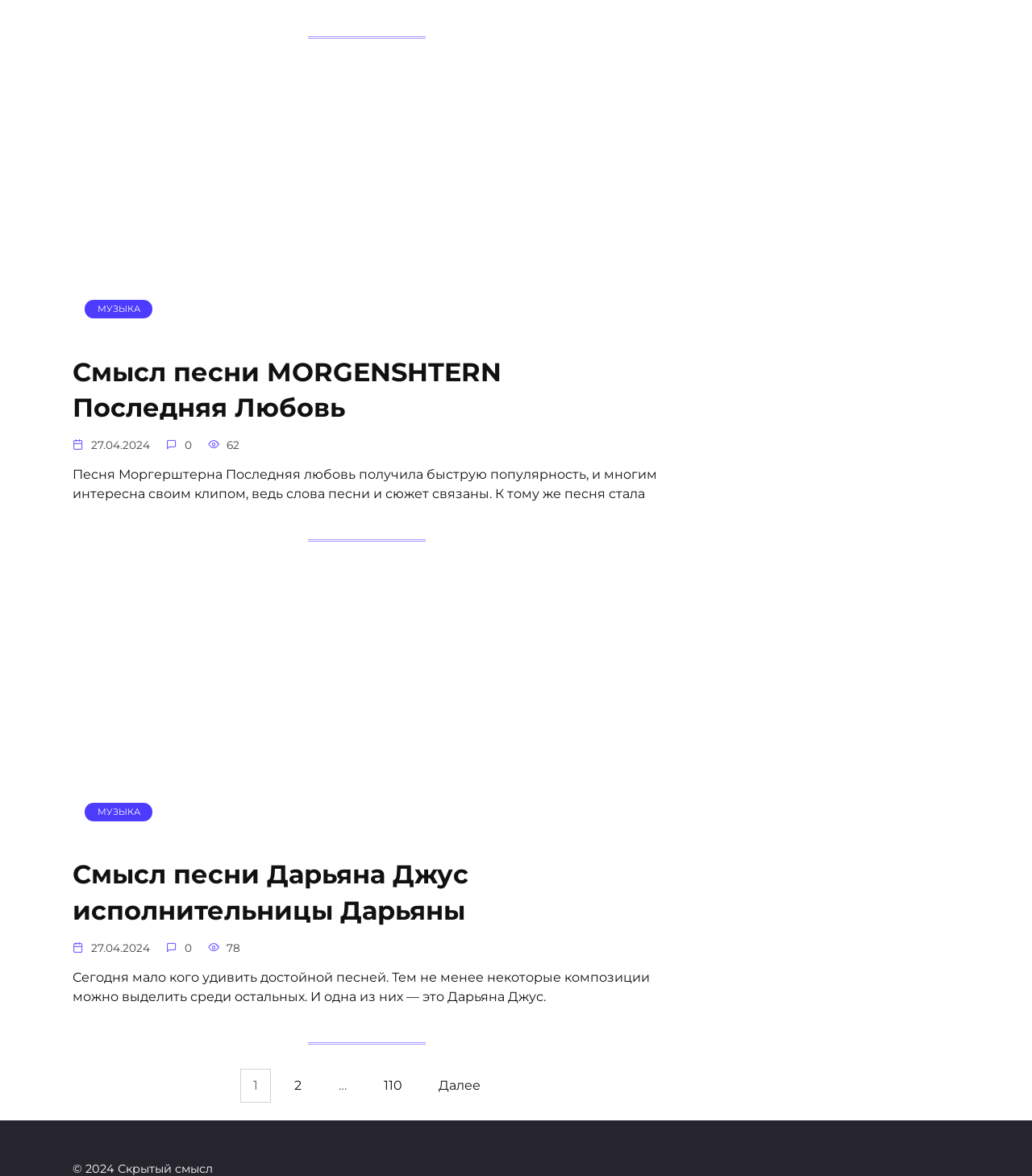Refer to the image and answer the question with as much detail as possible: What is the copyright year of the webpage?

I found the StaticText element [107] with the text '© 2024 Скрытый смысл' which suggests that the copyright year of the webpage is 2024.